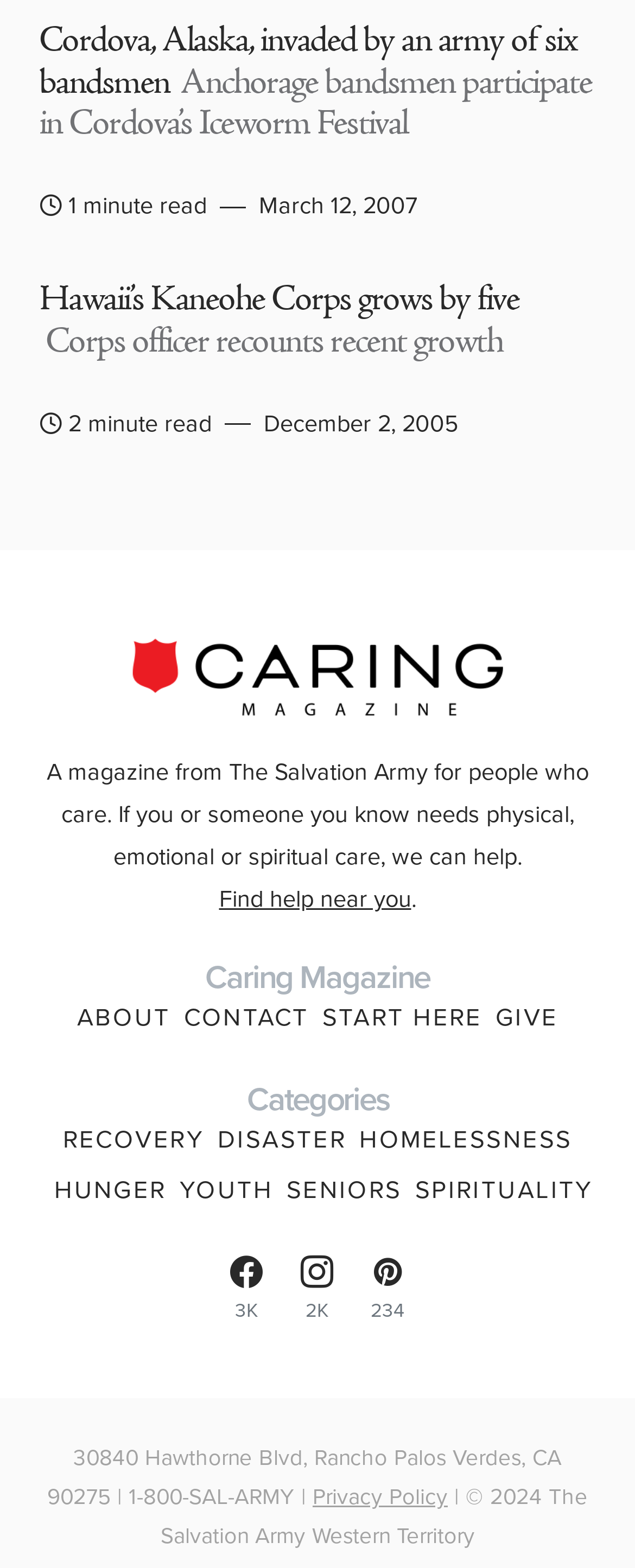Identify the bounding box for the UI element specified in this description: "alt="Caring Magazine"". The coordinates must be four float numbers between 0 and 1, formatted as [left, top, right, bottom].

[0.062, 0.4, 0.938, 0.463]